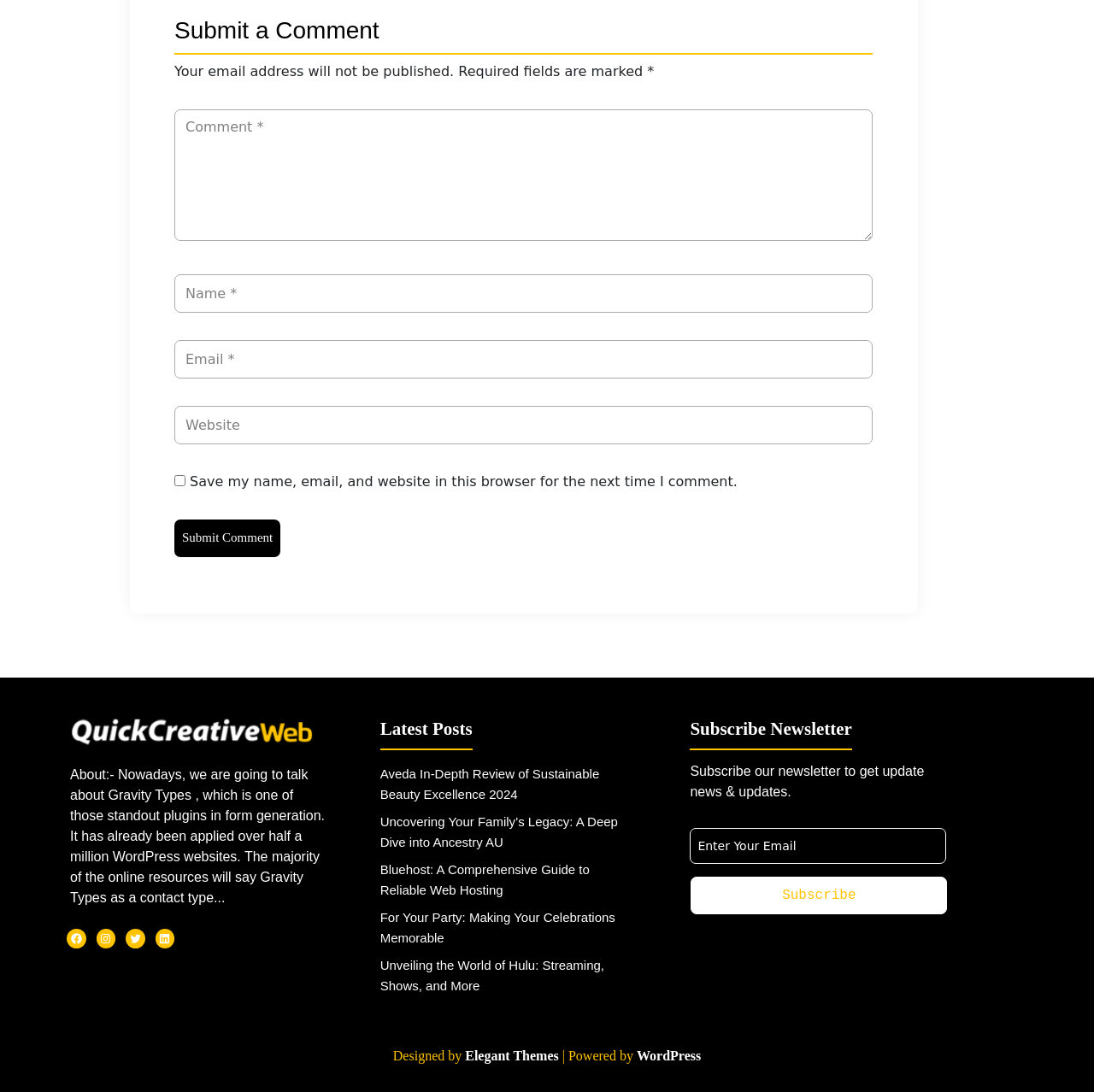What is the purpose of the 'Subscribe Newsletter' section?
Please use the visual content to give a single word or phrase answer.

Get update news